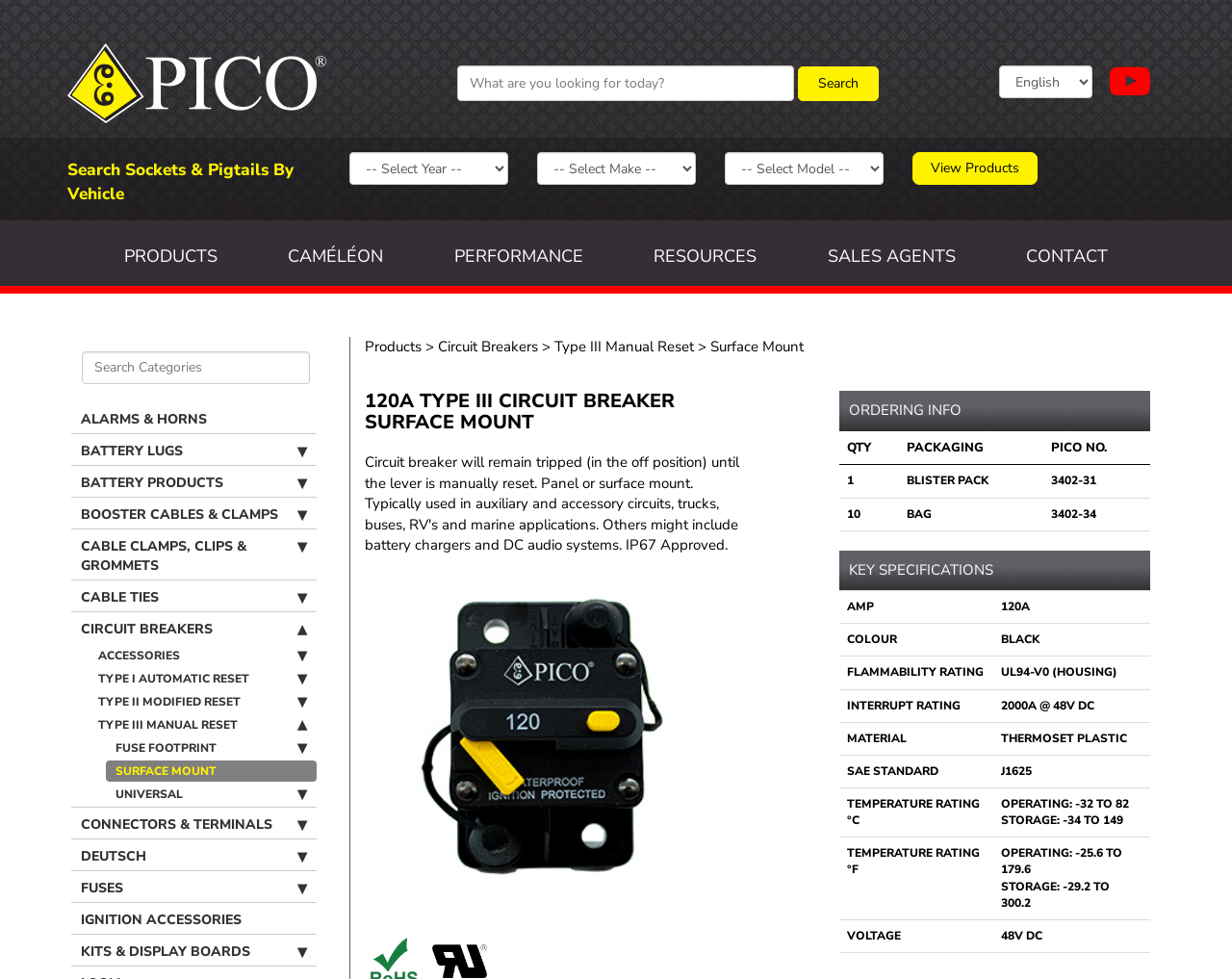What is the interrupt rating of the circuit breaker?
Answer the question using a single word or phrase, according to the image.

2000A @ 48V DC